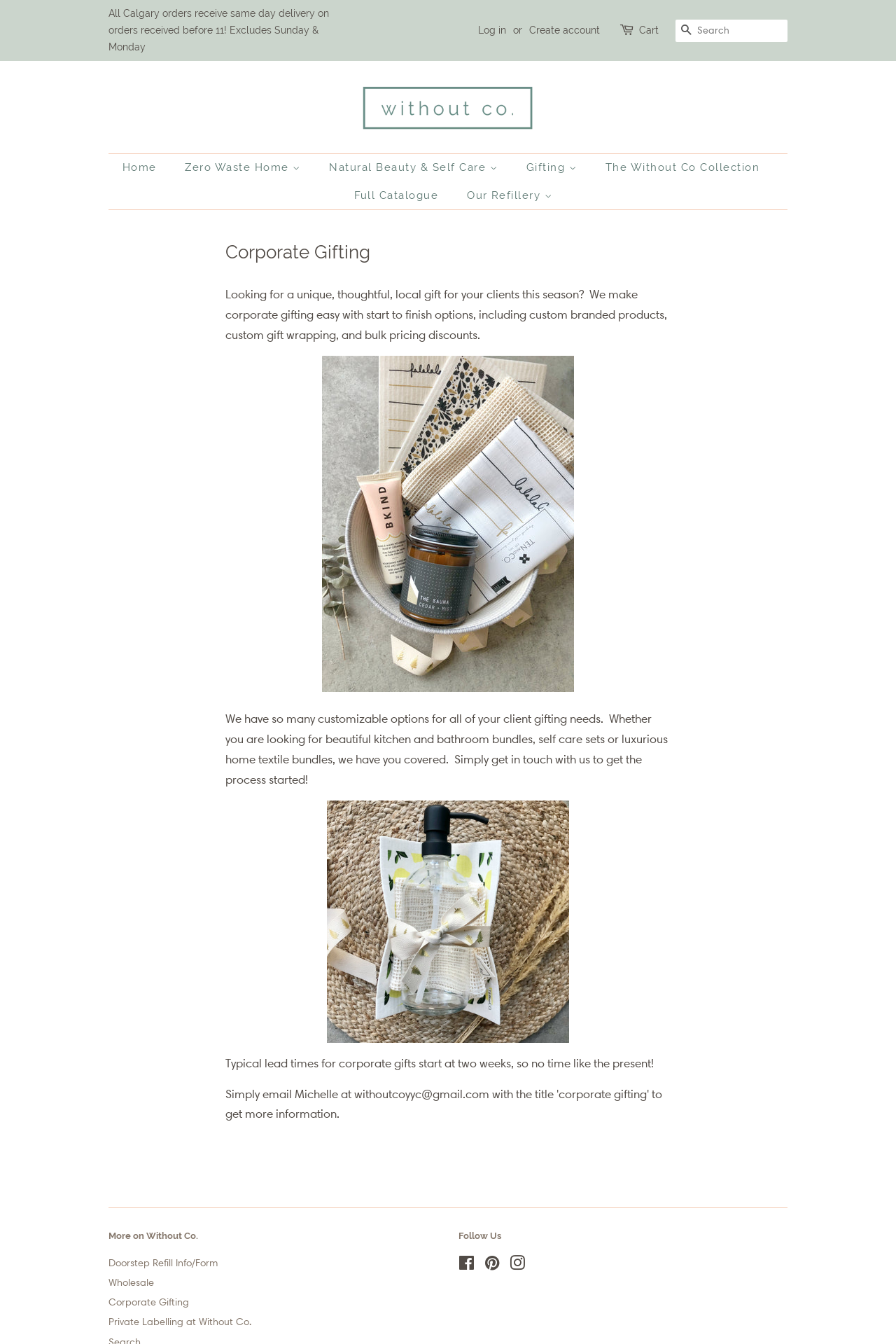What type of products are available in the 'Kitchen Collection'?
Please provide a single word or phrase in response based on the screenshot.

Zero Waste Home Goods